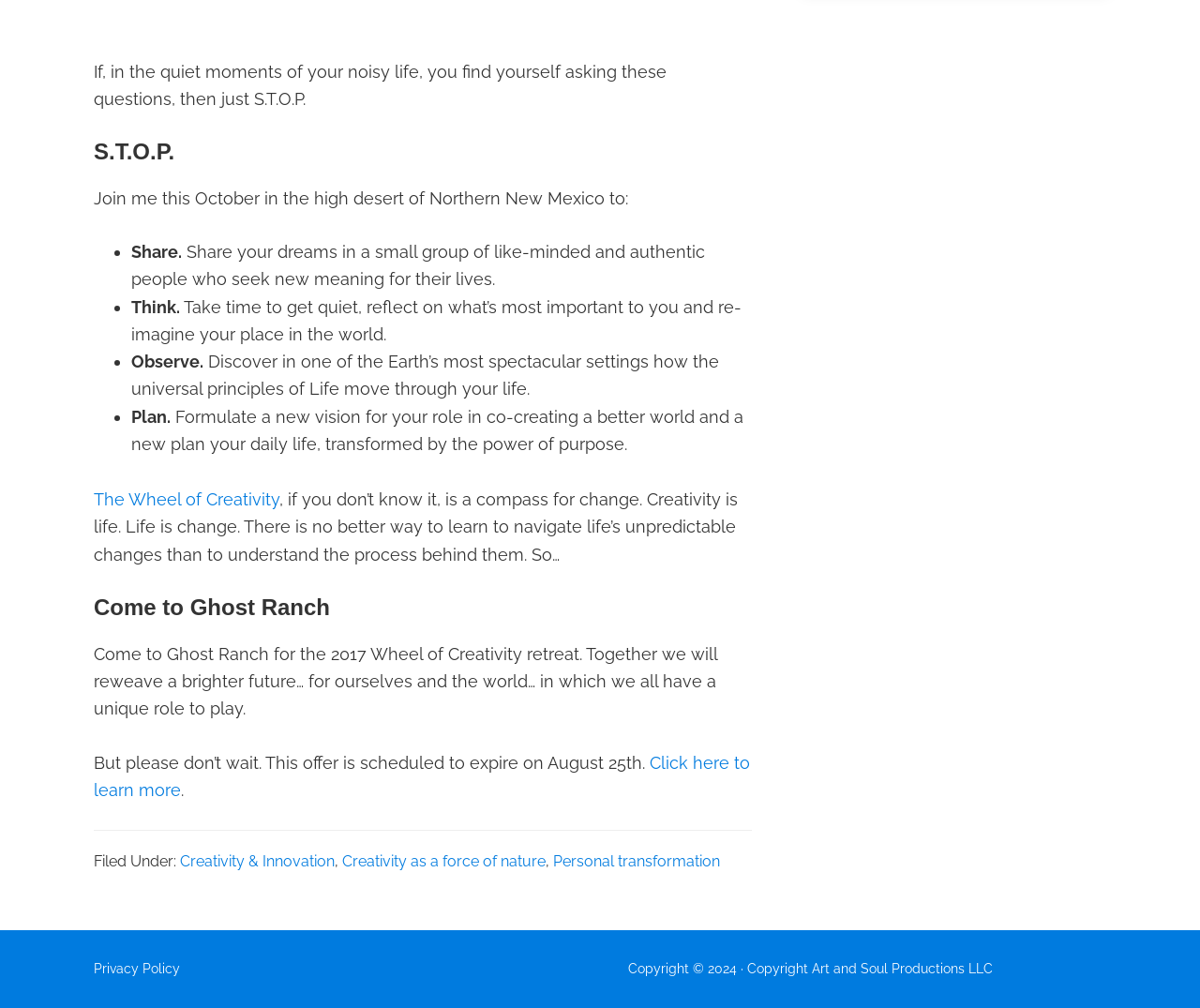Identify the bounding box for the described UI element. Provide the coordinates in (top-left x, top-left y, bottom-right x, bottom-right y) format with values ranging from 0 to 1: Privacy Policy

[0.078, 0.953, 0.15, 0.968]